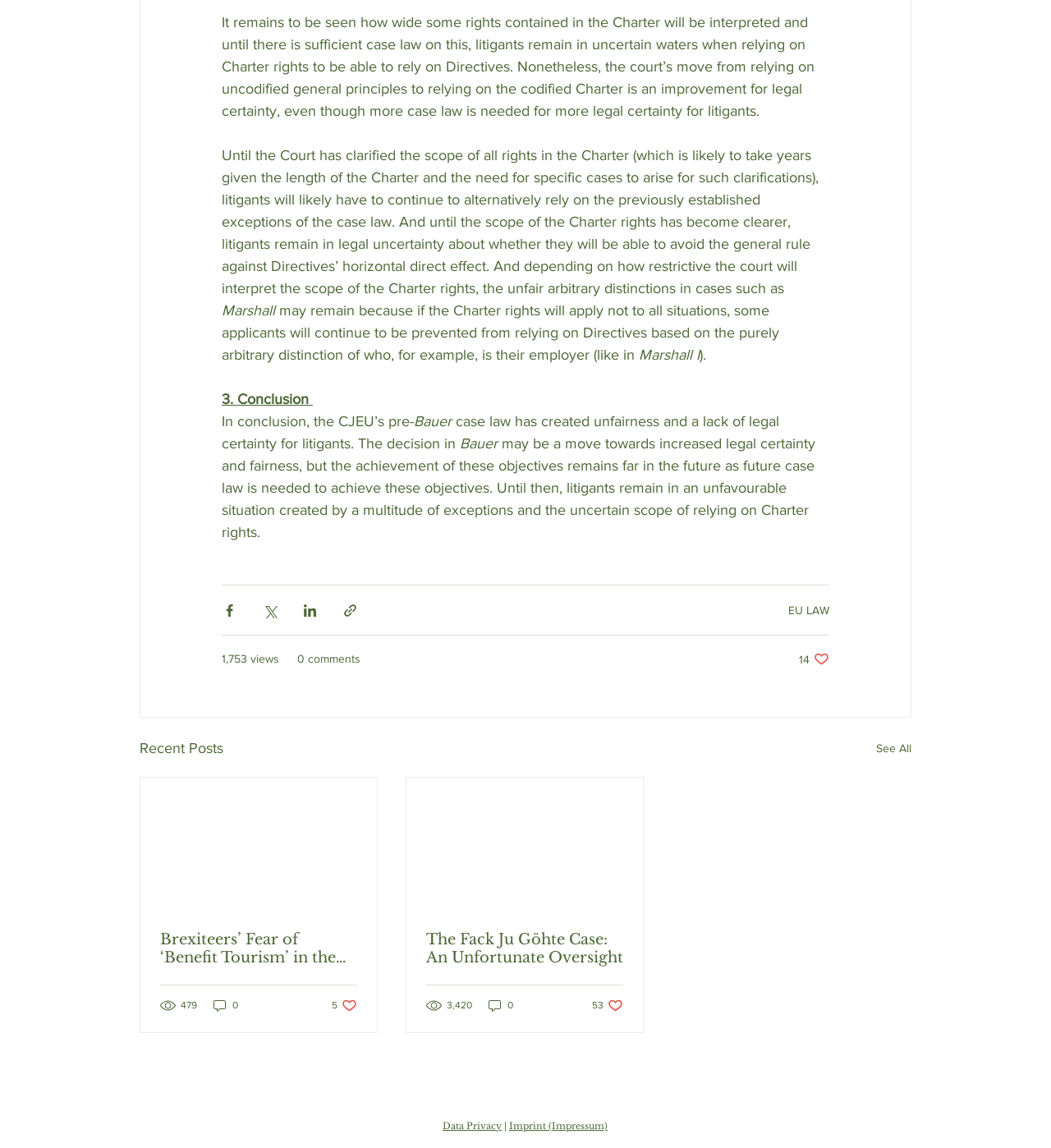What is the title of the second article?
Kindly offer a comprehensive and detailed response to the question.

The title of the second article is 'Brexiteers’ Fear of ‘Benefit Tourism’ in the European Caselaw', which is a link below the 'Recent Posts' heading.